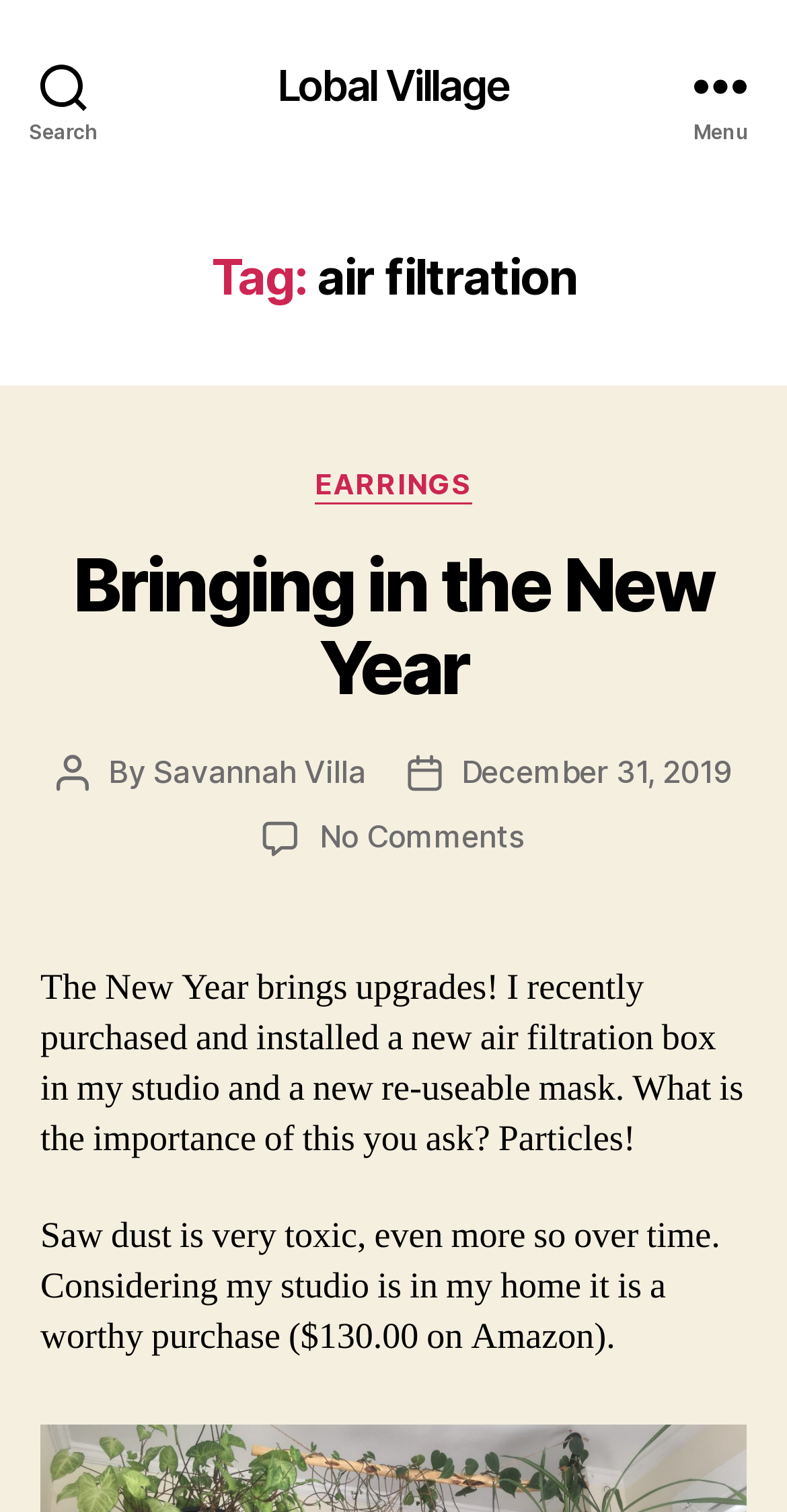What is the name of the article?
Look at the screenshot and provide an in-depth answer.

The name of the article can be determined by looking at the heading 'Bringing in the New Year' which is a sub-element of the HeaderAsNonLandmark element.